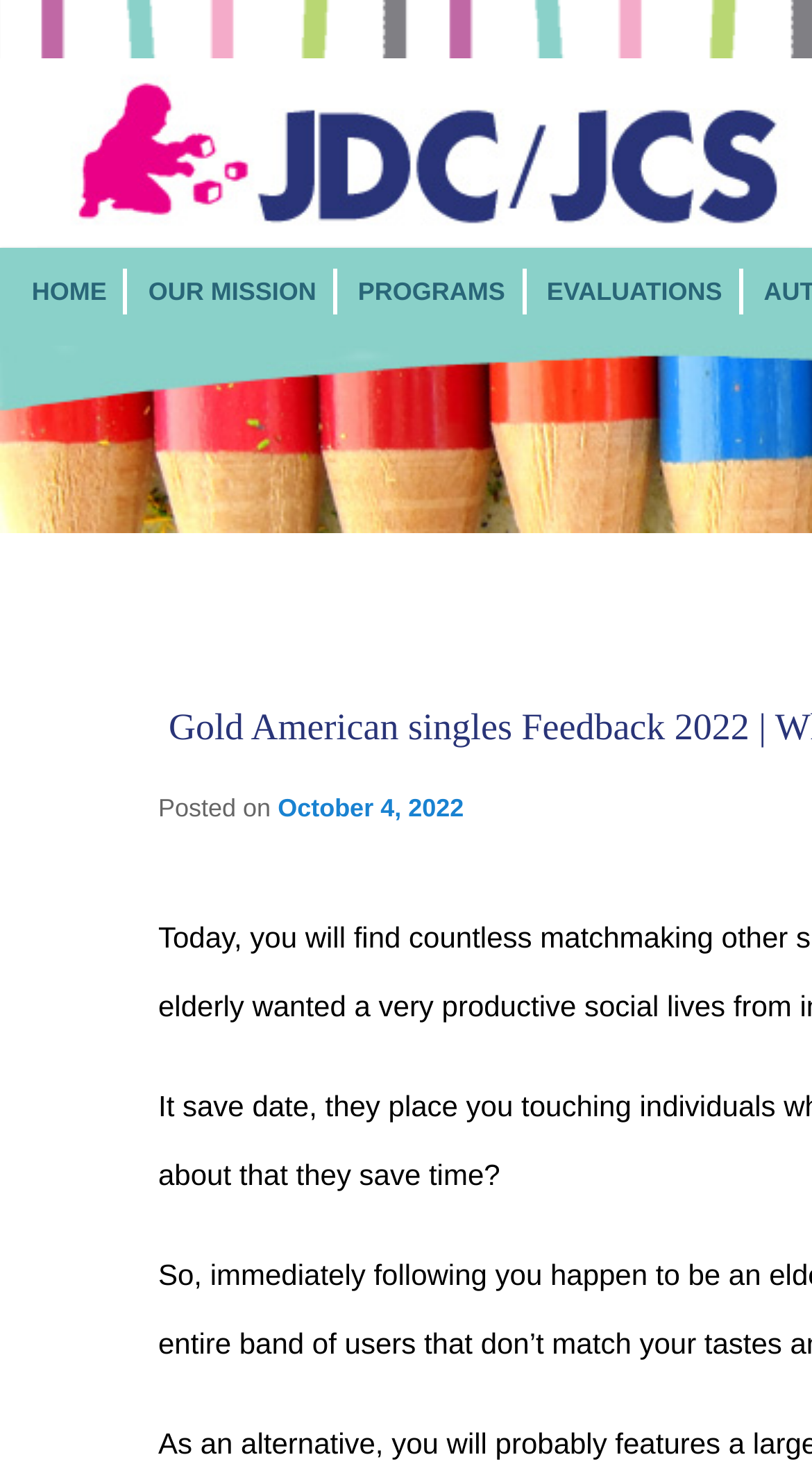Give a one-word or short phrase answer to this question: 
How many sections are there in the main navigation?

4